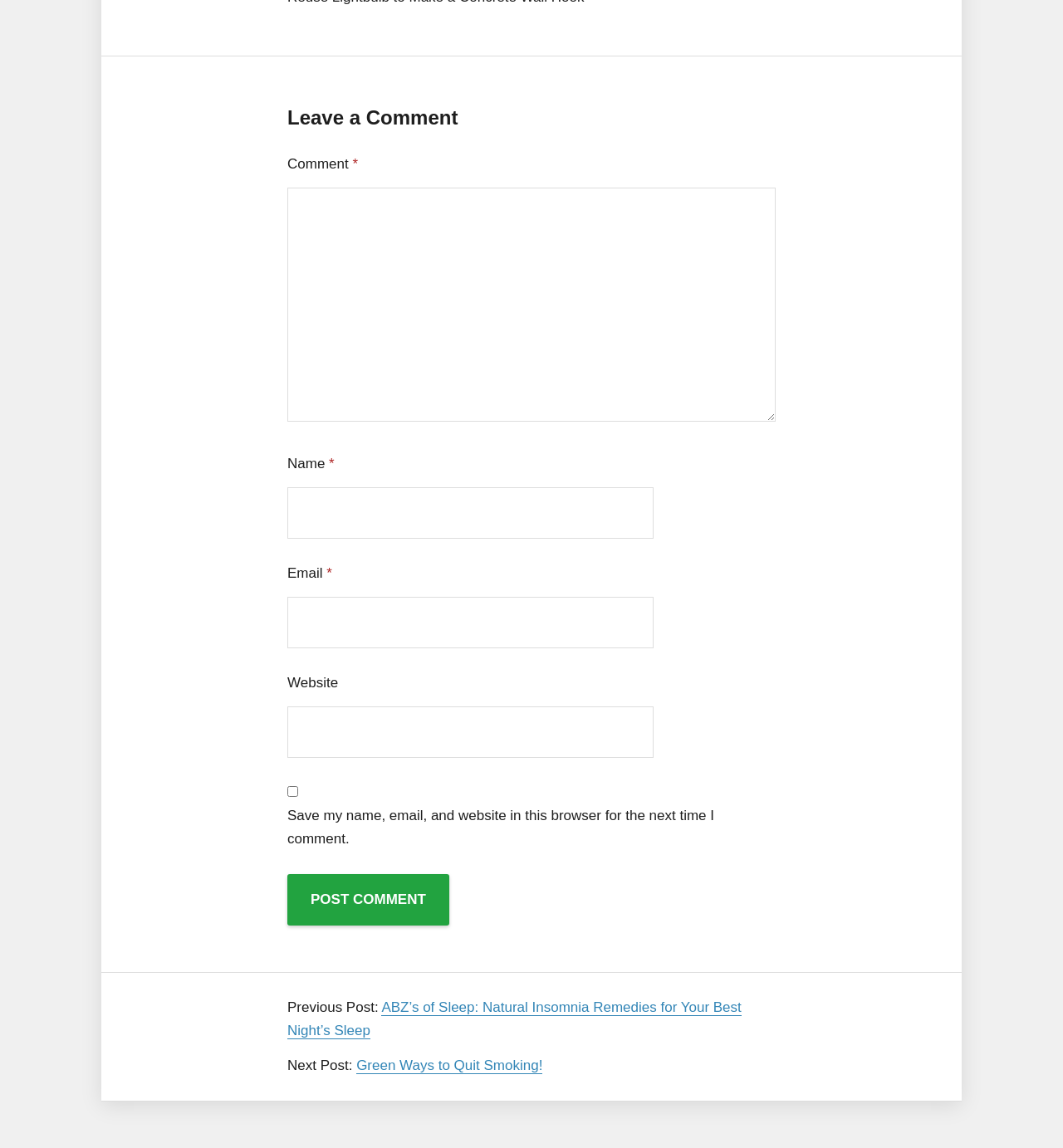Based on the element description, predict the bounding box coordinates (top-left x, top-left y, bottom-right x, bottom-right y) for the UI element in the screenshot: parent_node: Name * name="author"

[0.27, 0.424, 0.615, 0.469]